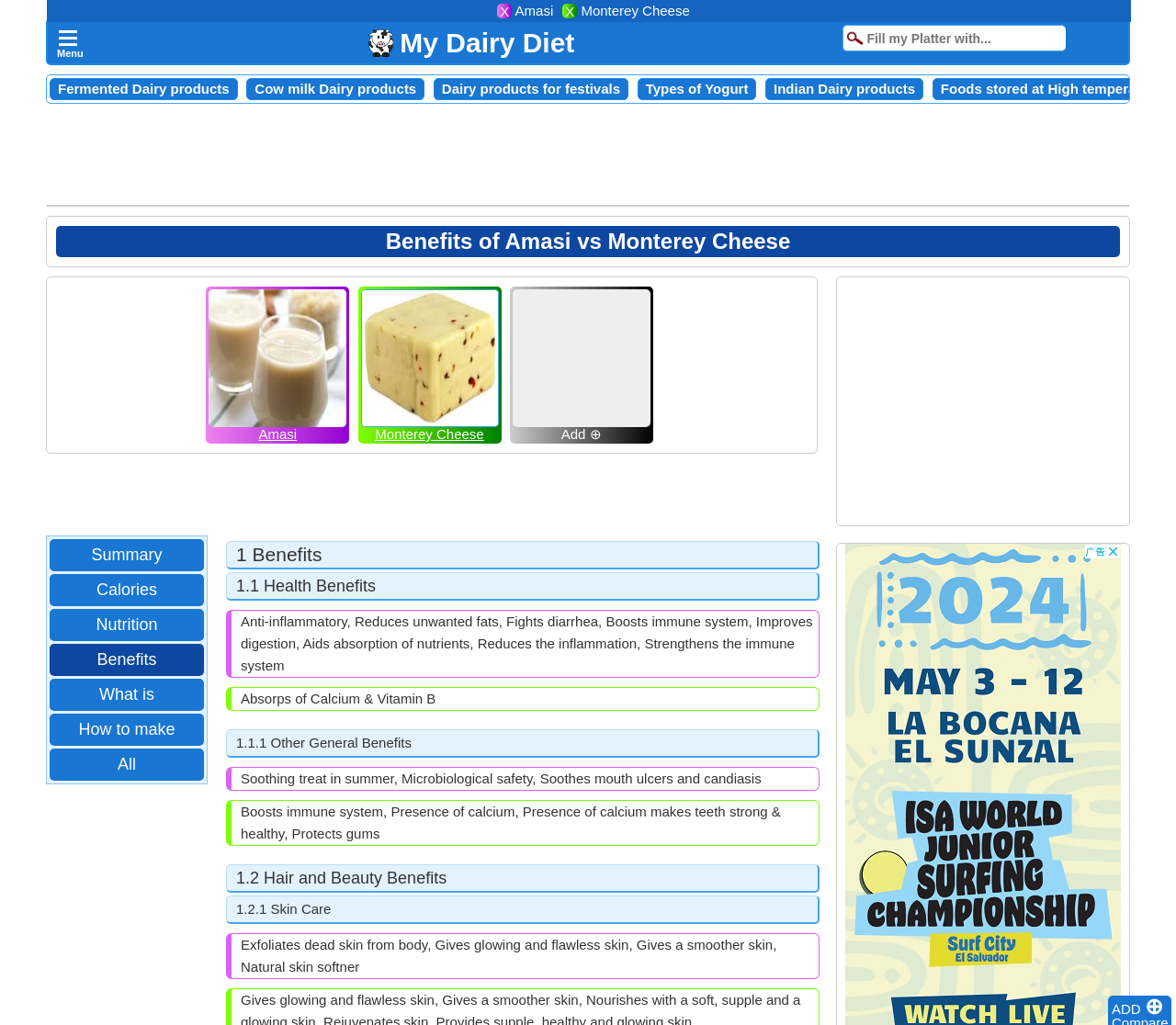Identify the bounding box coordinates of the area that should be clicked in order to complete the given instruction: "Click the '≡' menu". The bounding box coordinates should be four float numbers between 0 and 1, i.e., [left, top, right, bottom].

[0.048, 0.016, 0.067, 0.057]